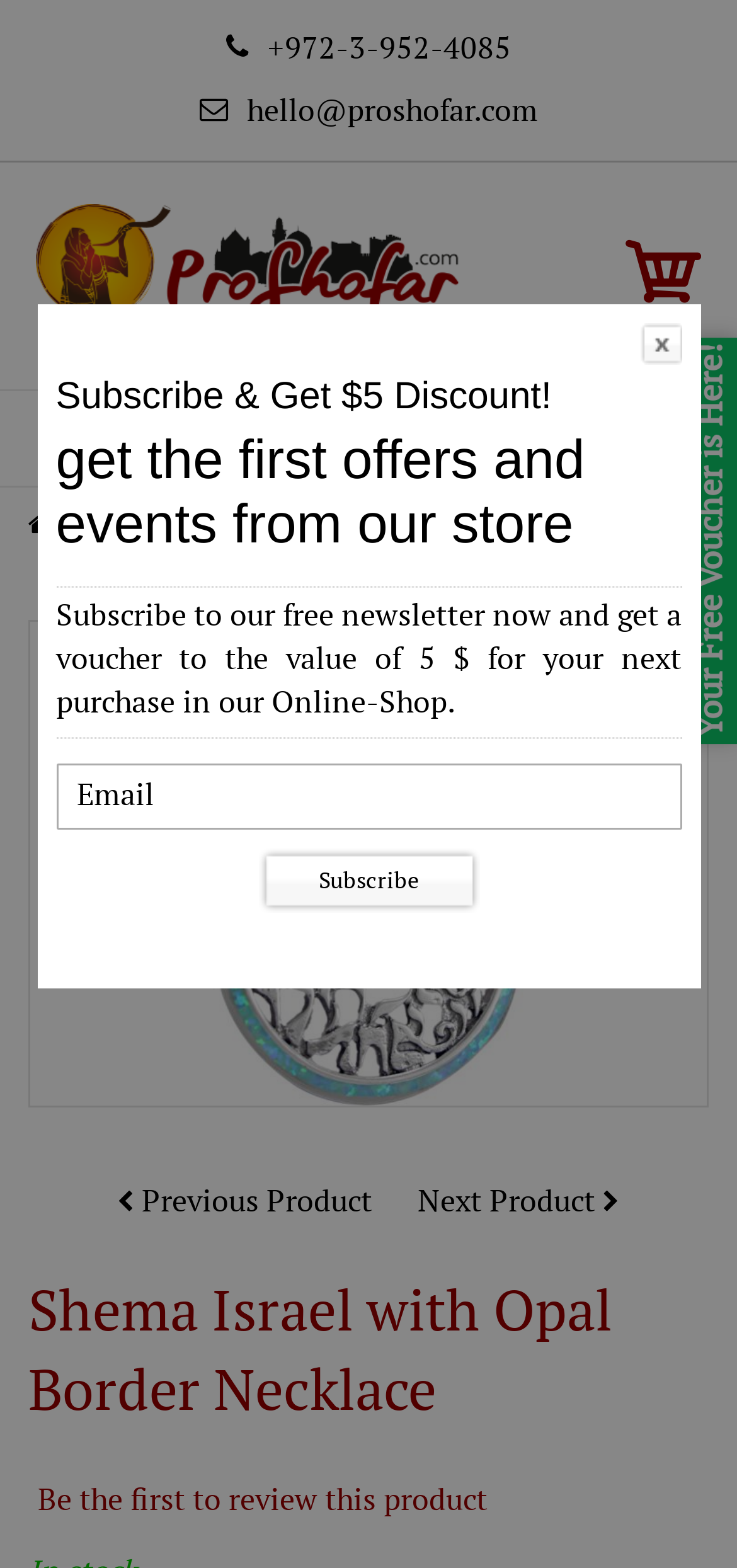Please give a one-word or short phrase response to the following question: 
What is the name of the product being displayed?

Shema Israel with Opal Border Necklace